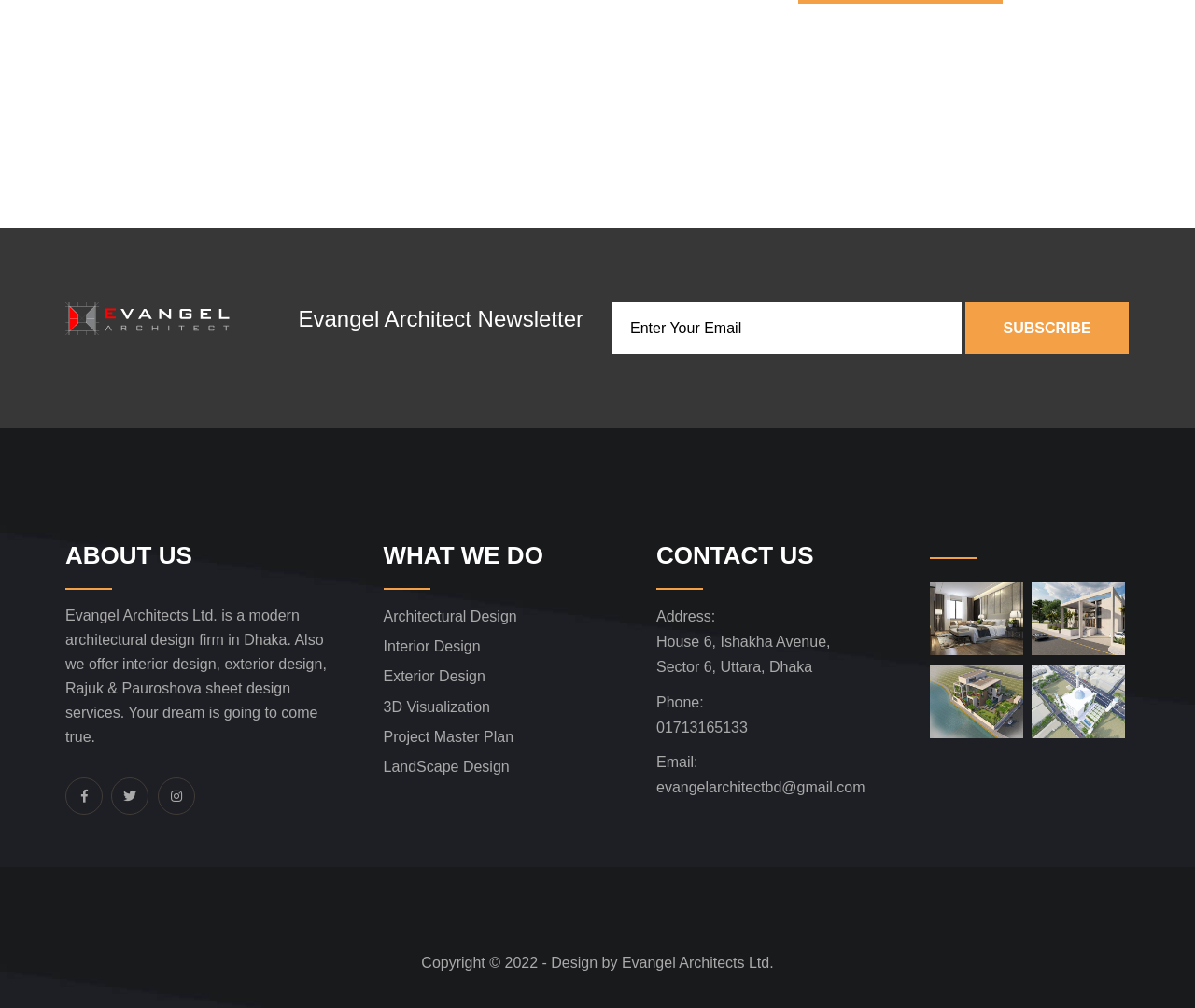Given the content of the image, can you provide a detailed answer to the question?
What is the phone number of the firm?

I found the answer by looking at the link with the text '01713165133' under the 'CONTACT US' section, which indicates that it is the phone number of the firm.